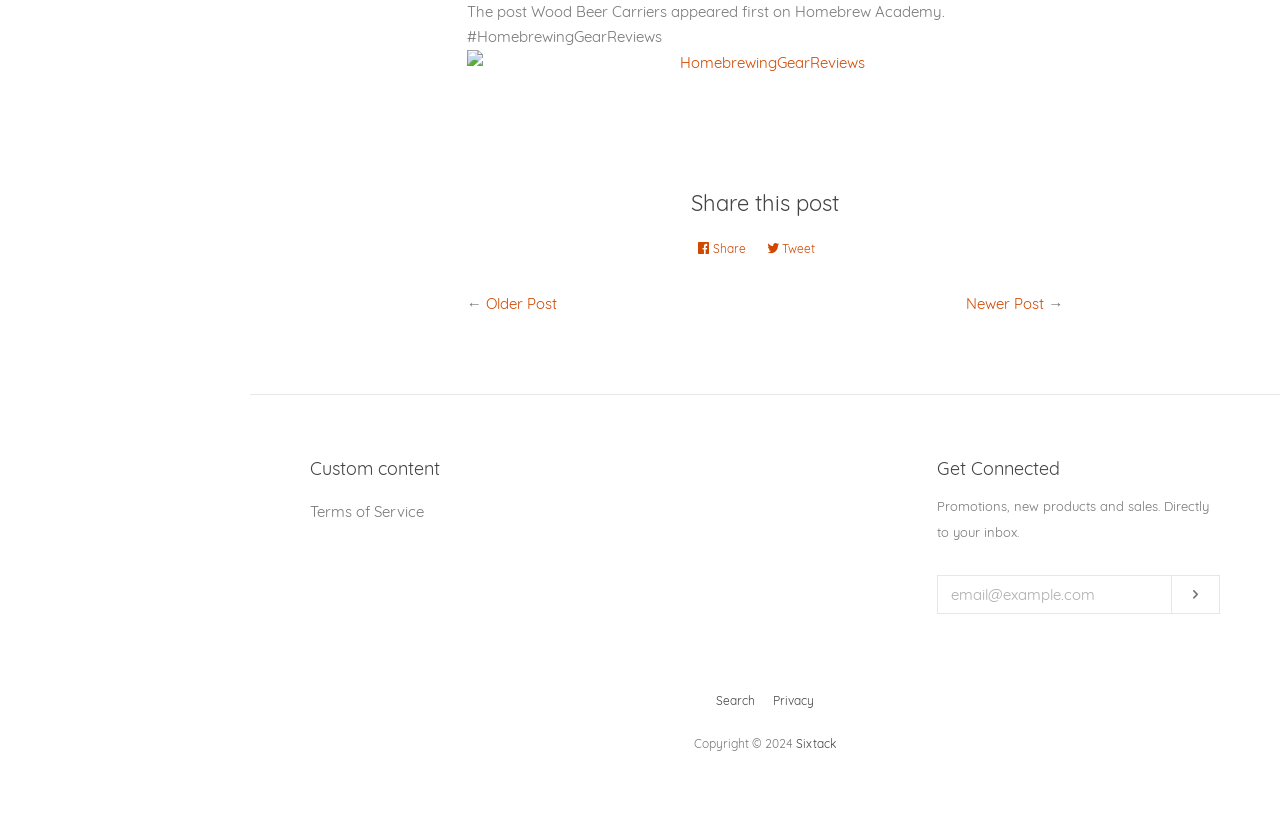Refer to the image and provide an in-depth answer to the question: 
What is the meaning of the '←' and '→' symbols?

The '←' and '→' symbols are located near the 'Older Post' and 'Newer Post' links, respectively. This suggests that they are used to navigate between older and newer posts on the website.